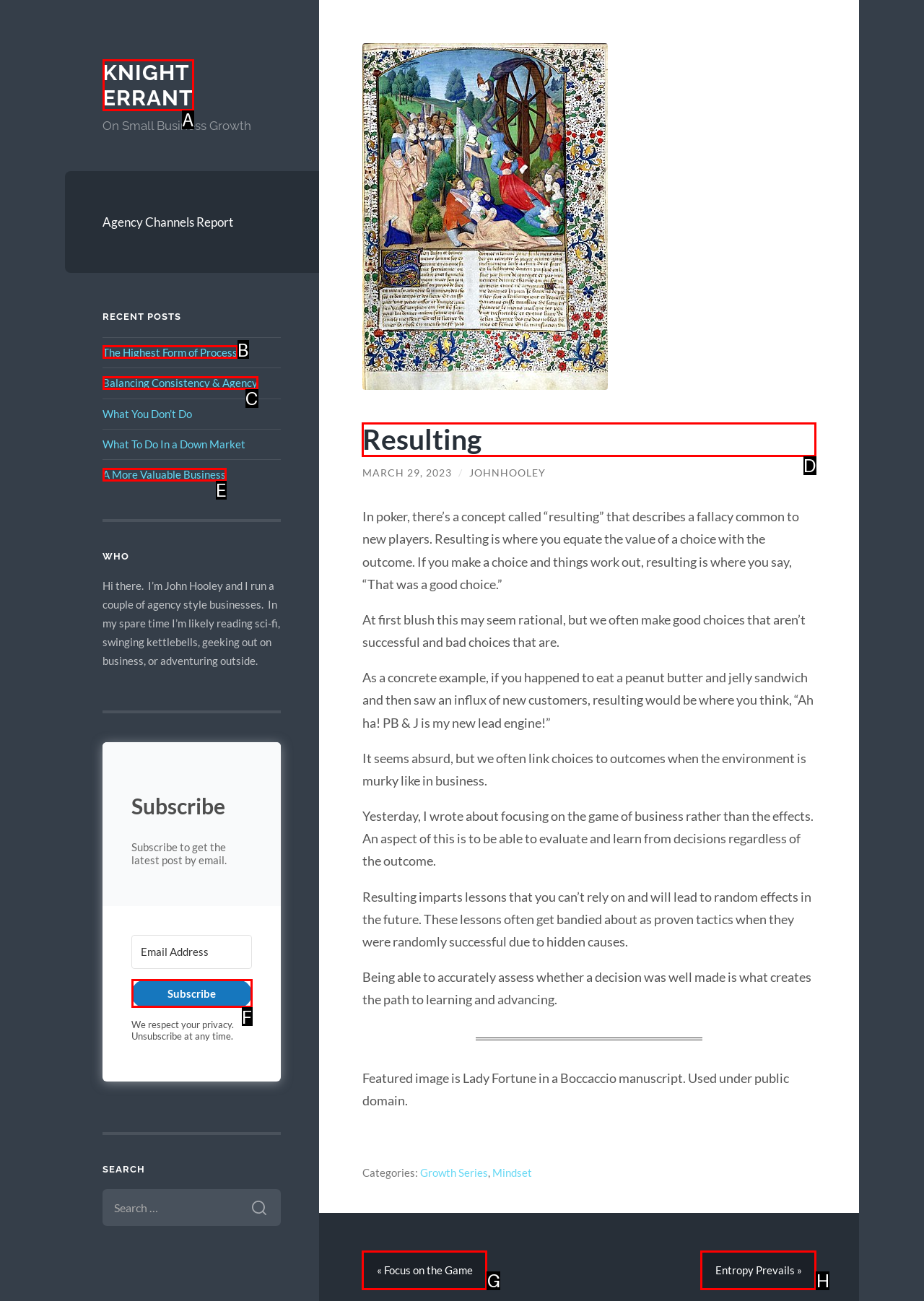Choose the letter of the element that should be clicked to complete the task: Read the article 'Resulting'
Answer with the letter from the possible choices.

D